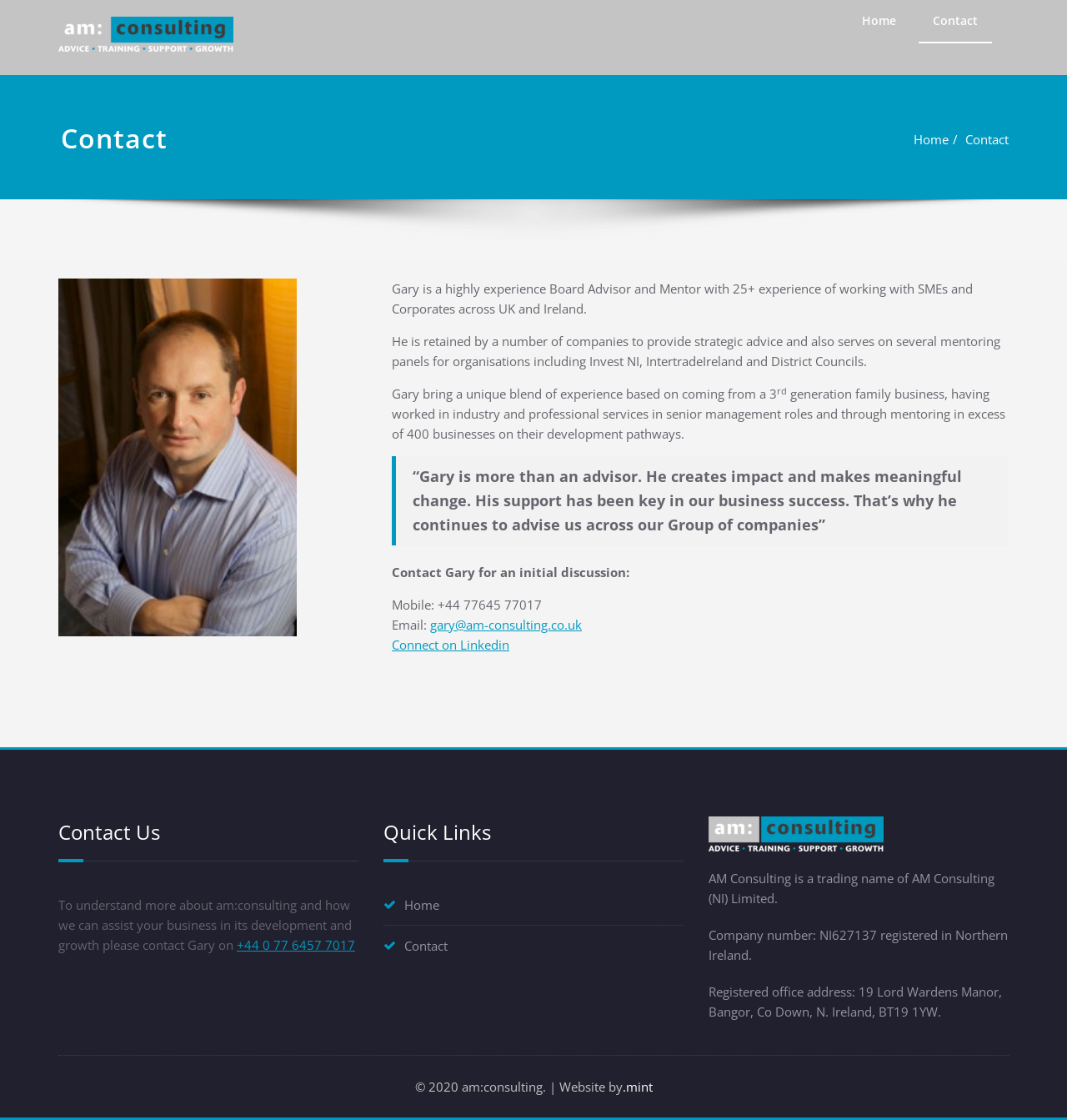Provide a one-word or short-phrase answer to the question:
What is Gary Alexander's profession?

Board Advisor and Mentor